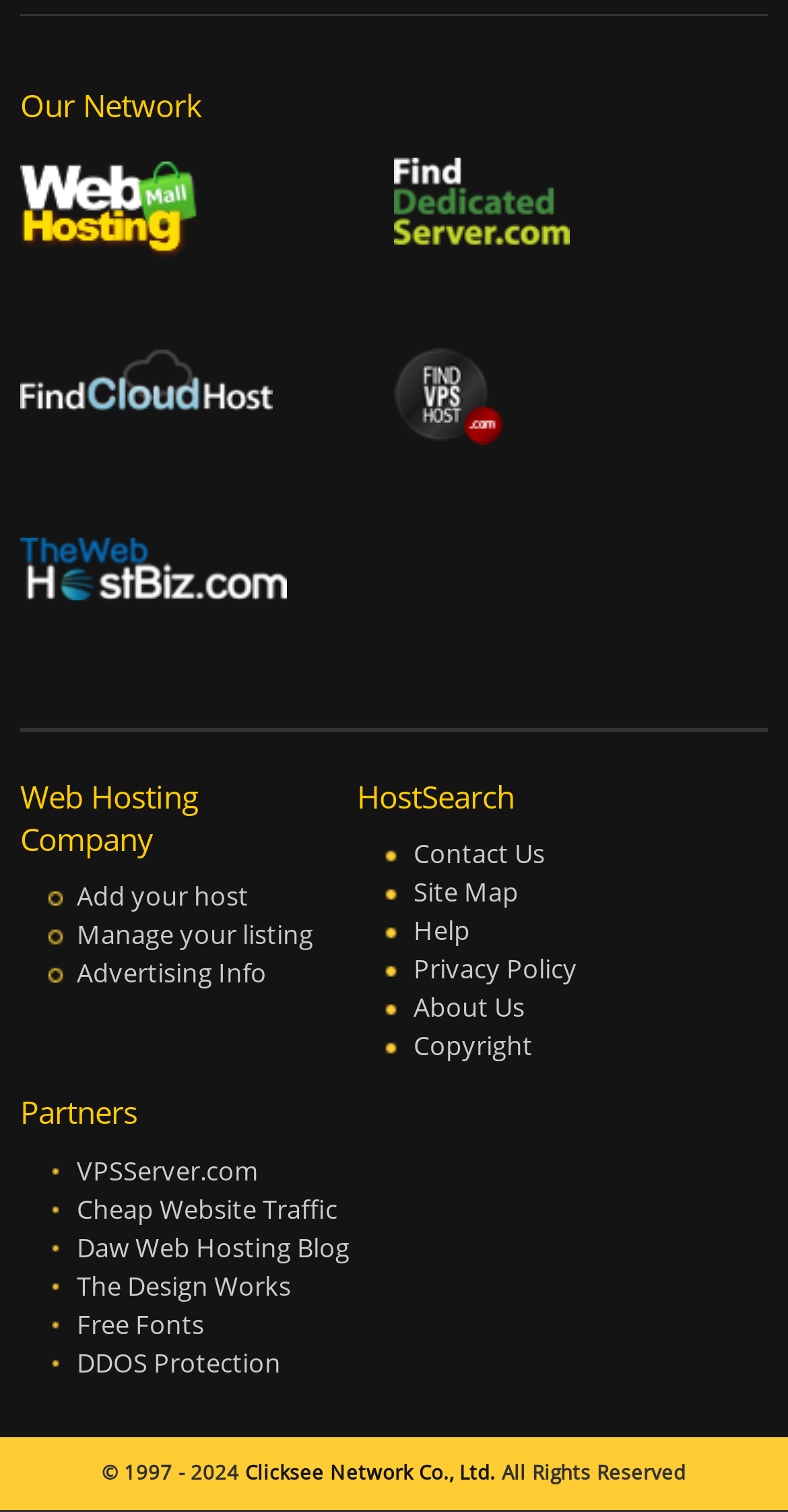Please predict the bounding box coordinates of the element's region where a click is necessary to complete the following instruction: "Click on 'Add your host'". The coordinates should be represented by four float numbers between 0 and 1, i.e., [left, top, right, bottom].

[0.097, 0.582, 0.315, 0.605]